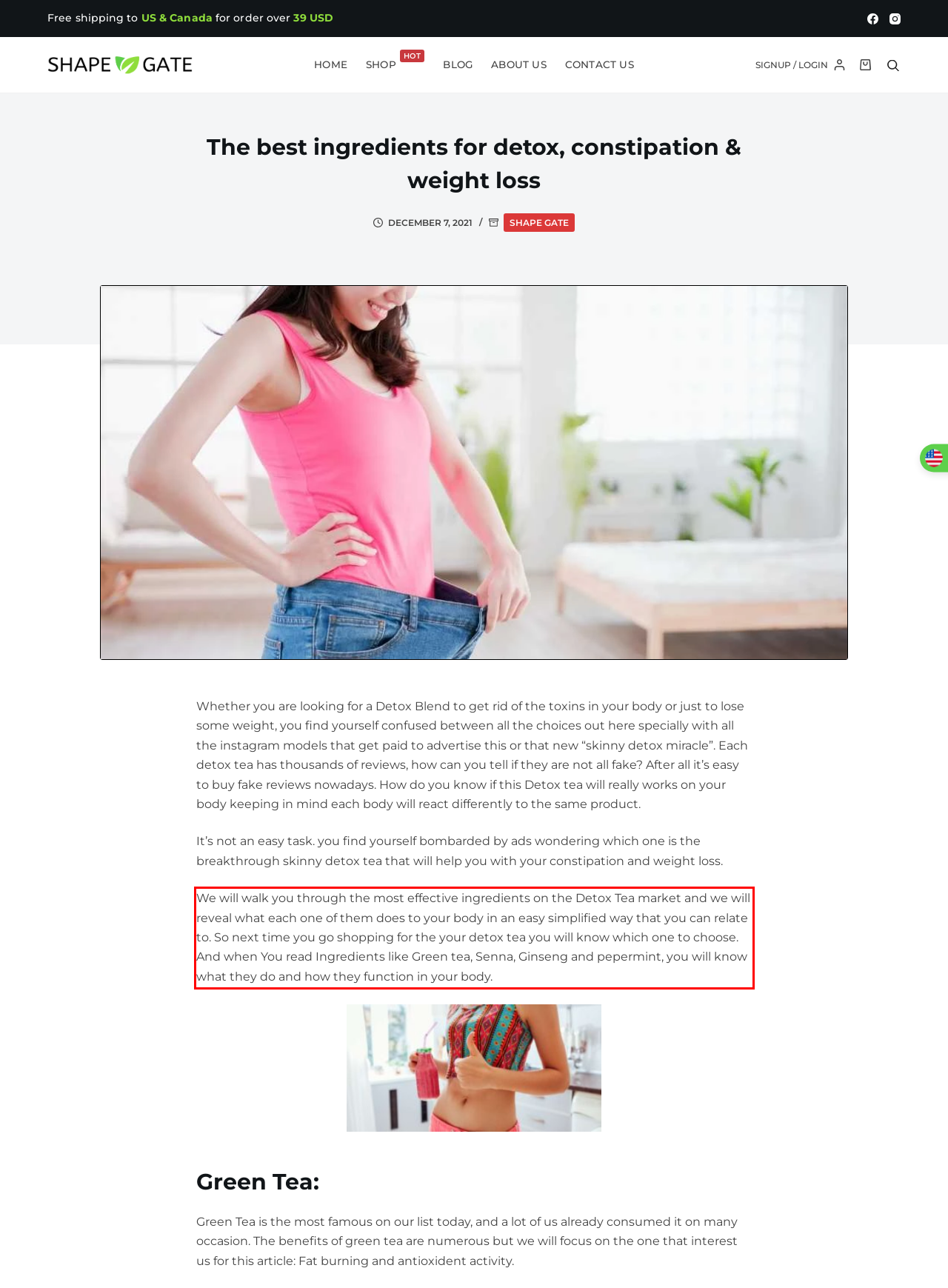Identify and extract the text within the red rectangle in the screenshot of the webpage.

We will walk you through the most effective ingredients on the Detox Tea market and we will reveal what each one of them does to your body in an easy simplified way that you can relate to. So next time you go shopping for the your detox tea you will know which one to choose. And when You read Ingredients like Green tea, Senna, Ginseng and pepermint, you will know what they do and how they function in your body.